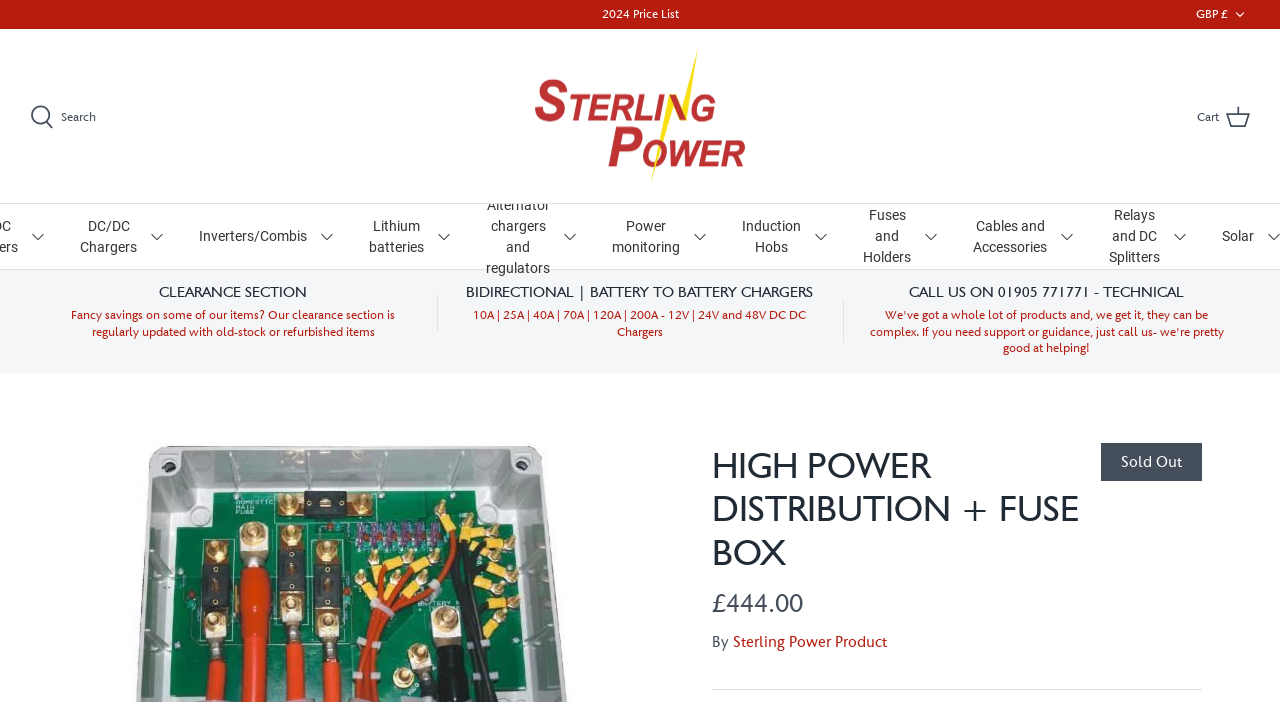Extract the main headline from the webpage and generate its text.

HIGH POWER DISTRIBUTION + FUSE BOX